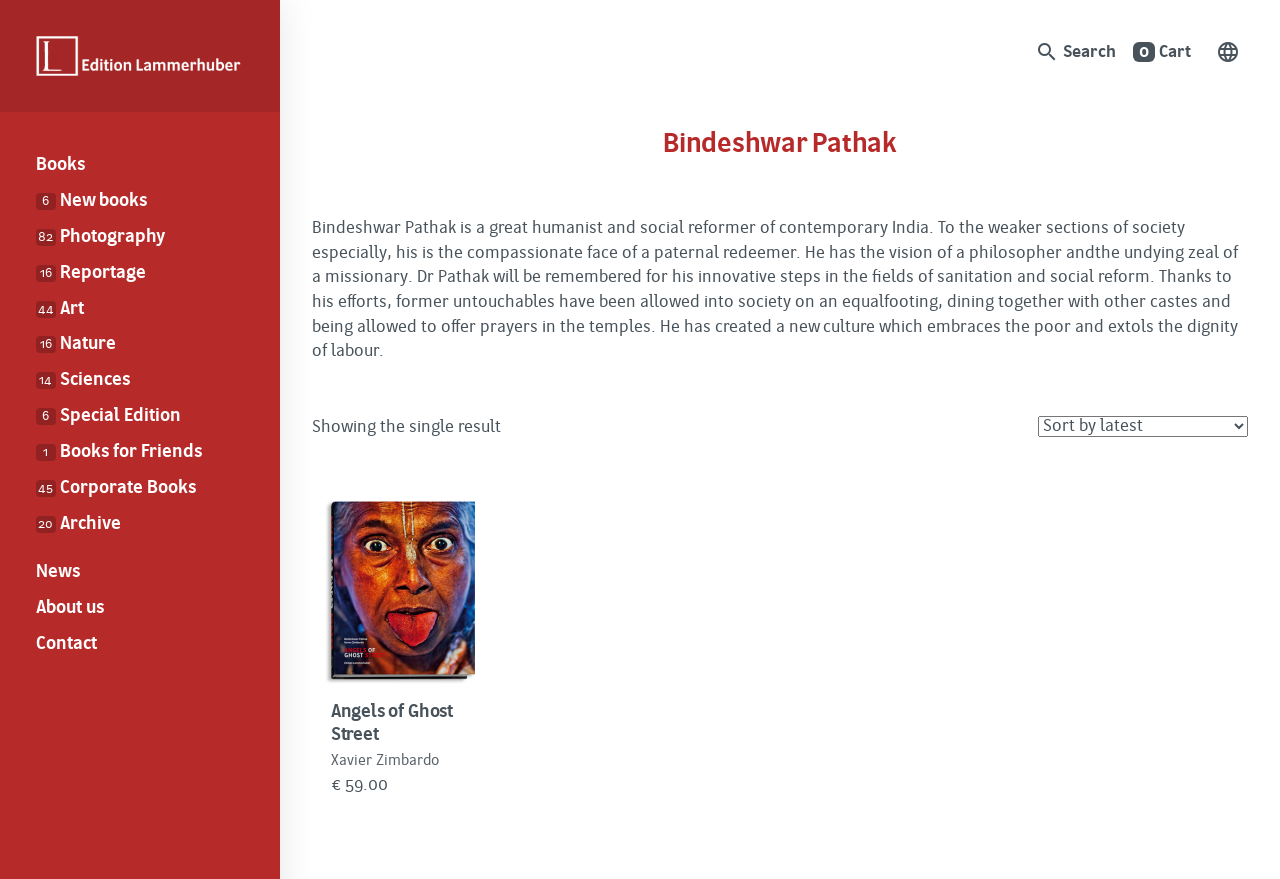Please determine the bounding box coordinates of the element's region to click for the following instruction: "Change the shop order".

[0.811, 0.473, 0.975, 0.497]